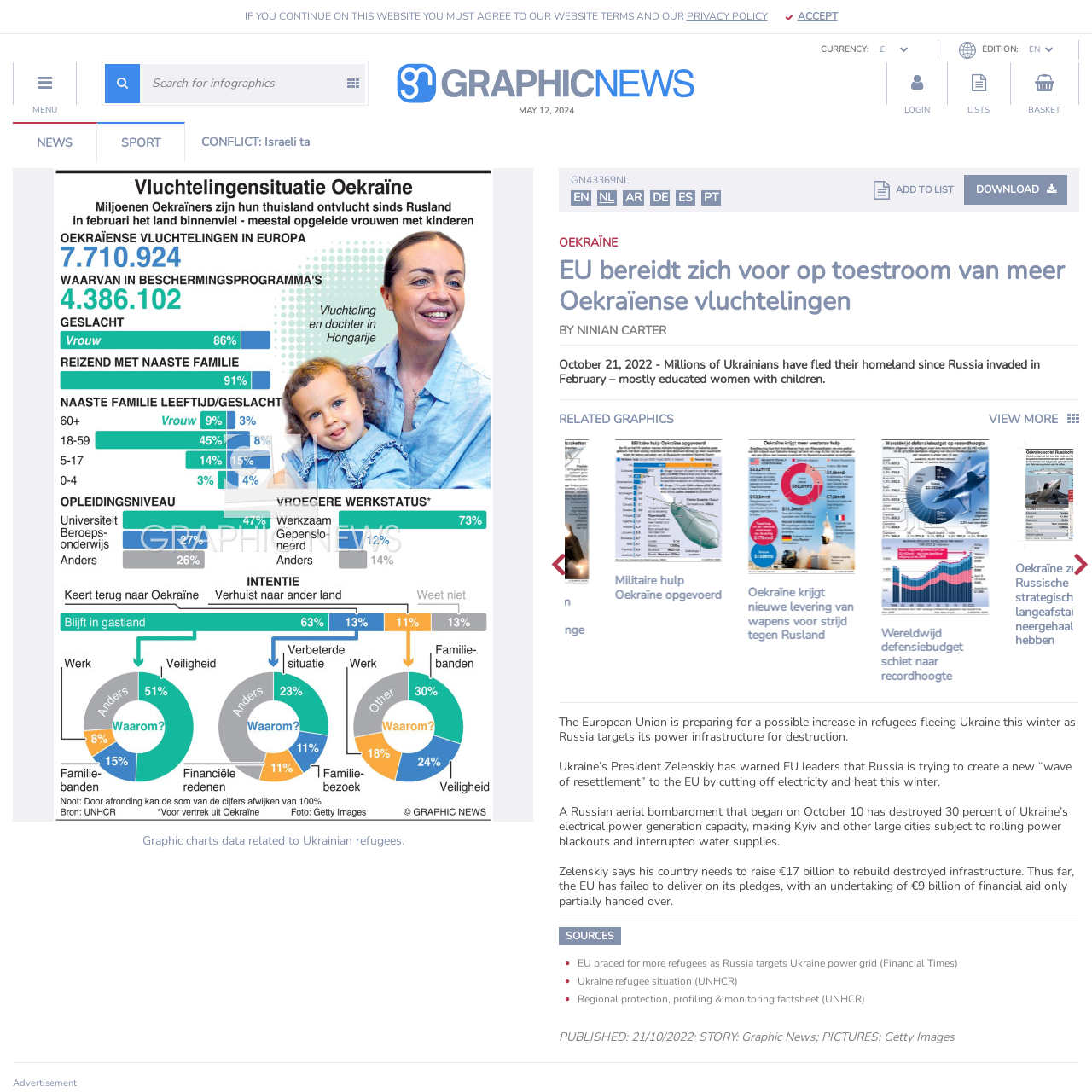Direct your attention to the image within the red boundary, What is the European Union preparing for this winter?
 Respond with a single word or phrase.

Potential increase in refugee numbers